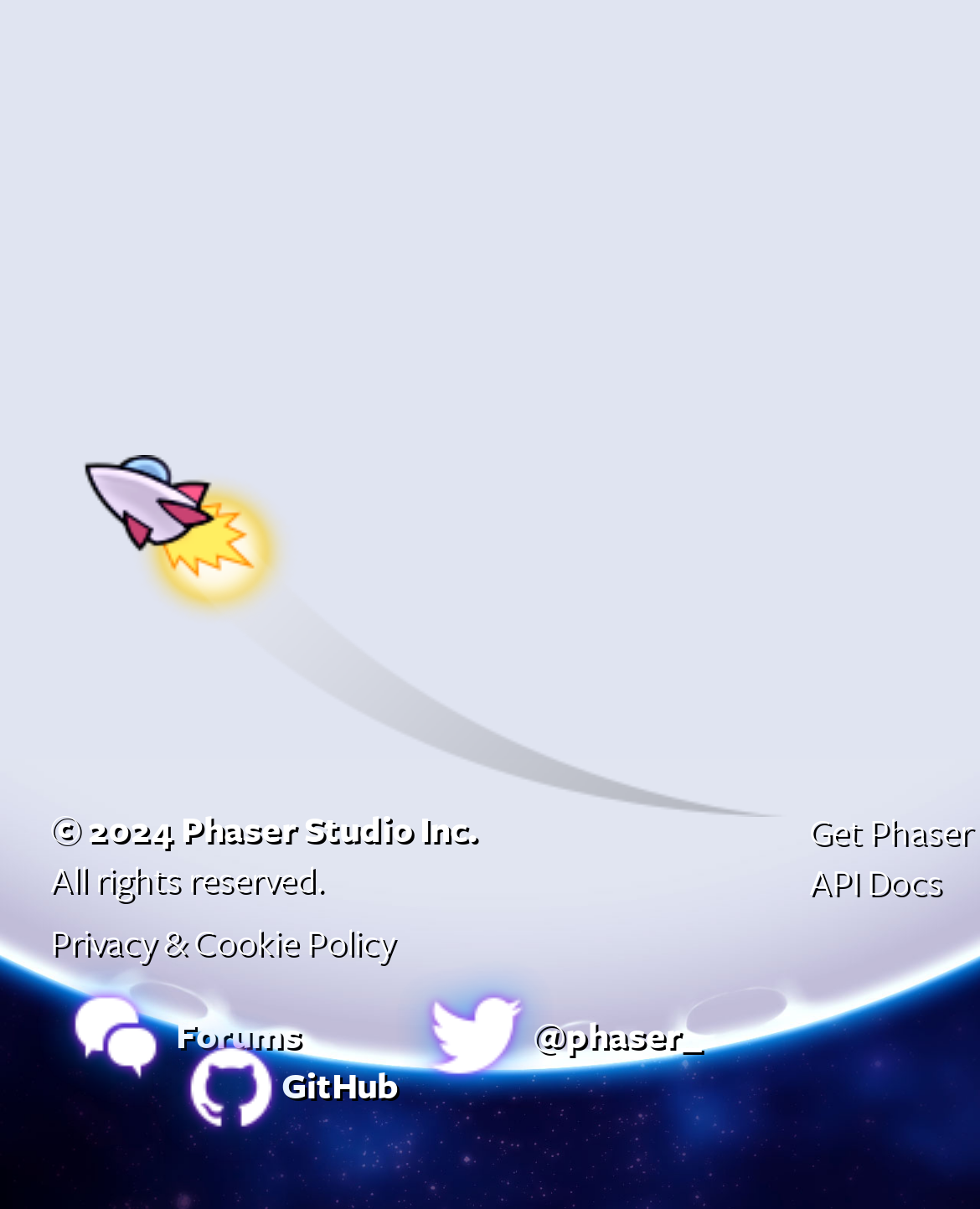What is the theme of the image?
Please provide a comprehensive answer based on the visual information in the image.

The answer can be found by looking at the image element with the description 'rocketman' which suggests that the image is related to a rocket theme.